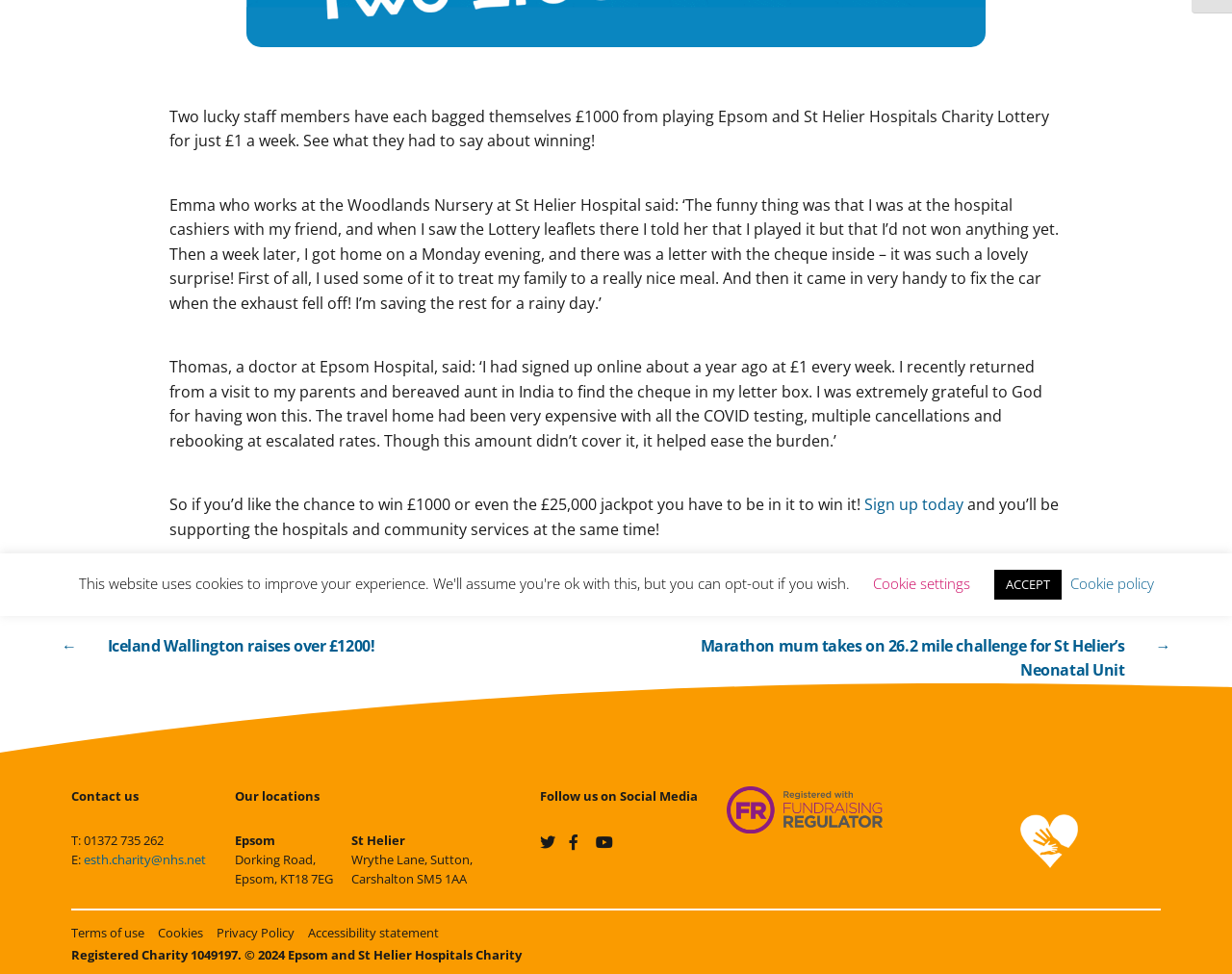Find the bounding box coordinates of the UI element according to this description: "Future News Pro".

None